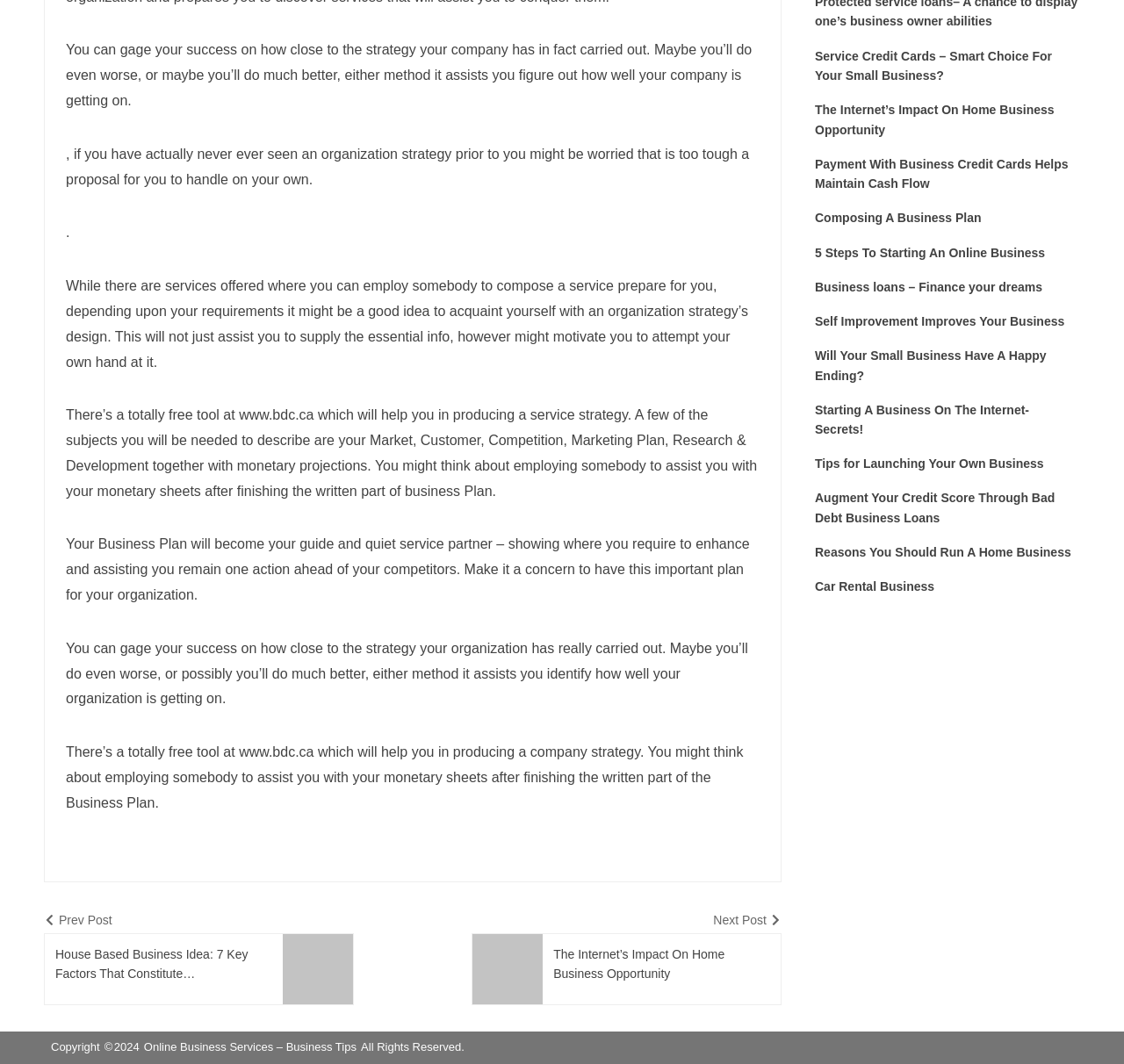Locate the UI element described by Self Improvement Improves Your Business in the provided webpage screenshot. Return the bounding box coordinates in the format (top-left x, top-left y, bottom-right x, bottom-right y), ensuring all values are between 0 and 1.

[0.725, 0.293, 0.947, 0.311]